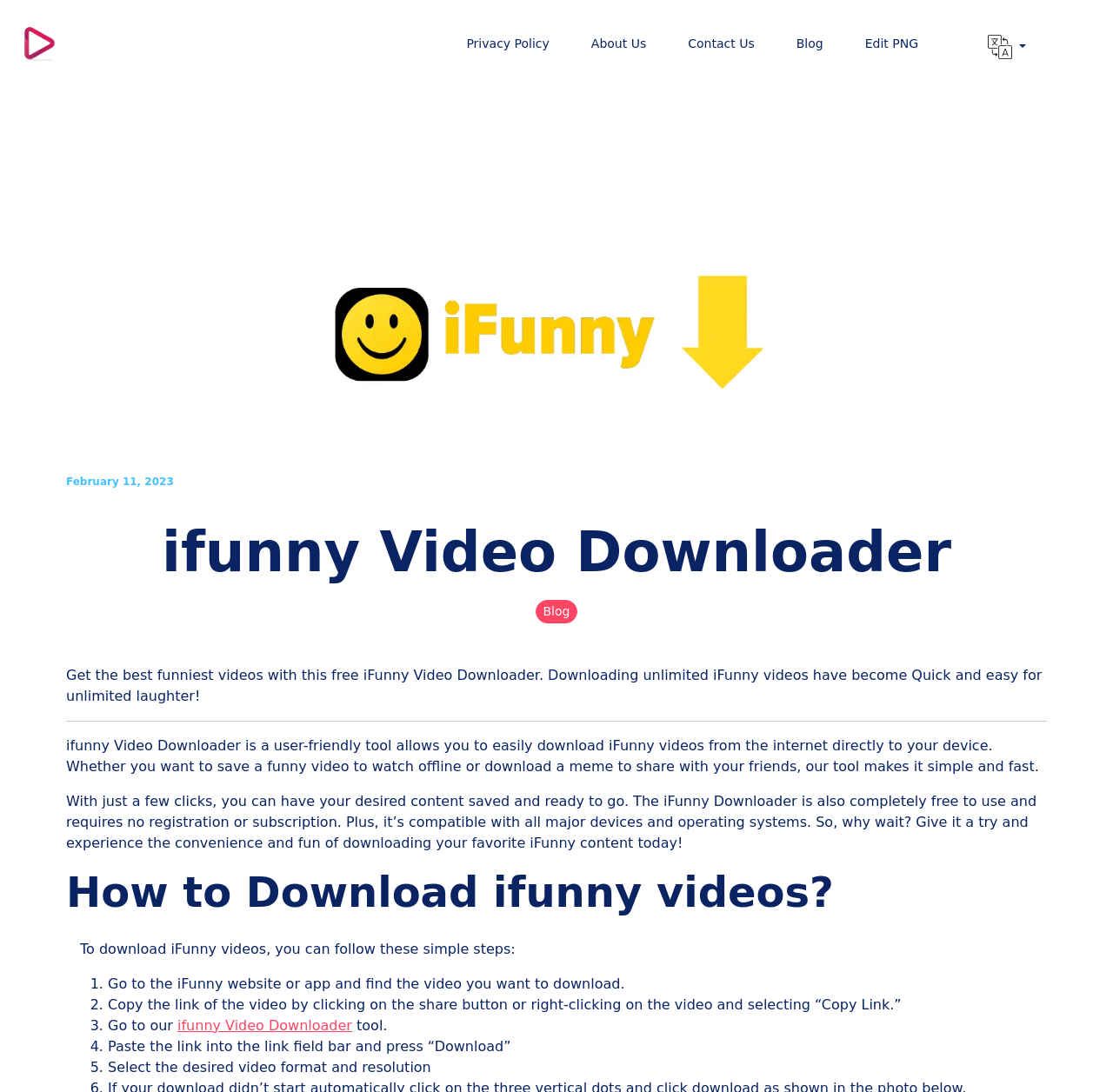What is the purpose of this website?
Using the image as a reference, answer the question in detail.

Based on the webpage content, it appears that the website is designed to allow users to download iFunny videos from the internet directly to their devices. The website provides a user-friendly tool that makes it simple and fast to download iFunny videos.